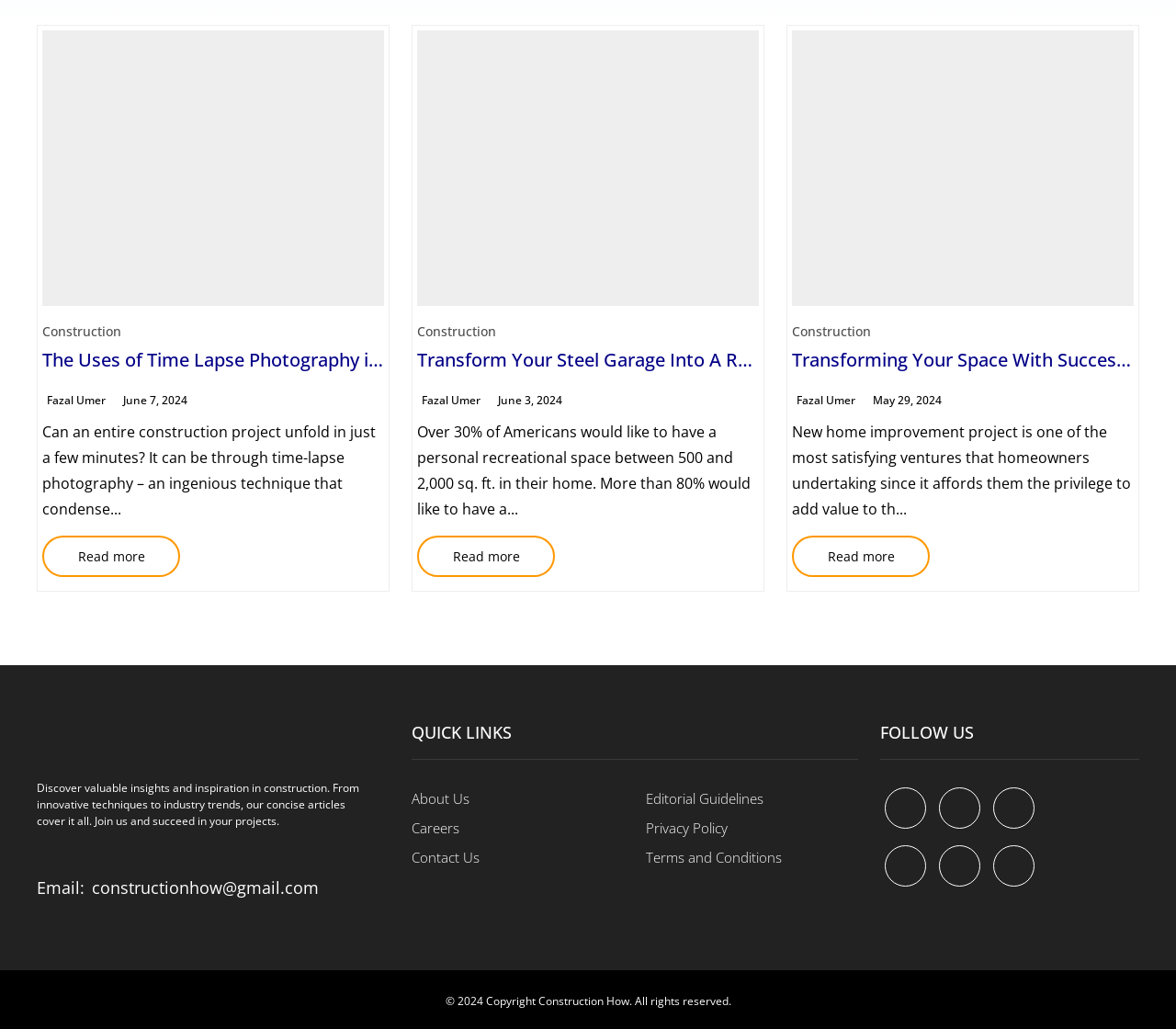What is the date of the third article?
Could you give a comprehensive explanation in response to this question?

The date of the third article is May 29, 2024, as indicated by the static text 'May 29, 2024' below the article title 'Home Improvements That Include Gravel'.